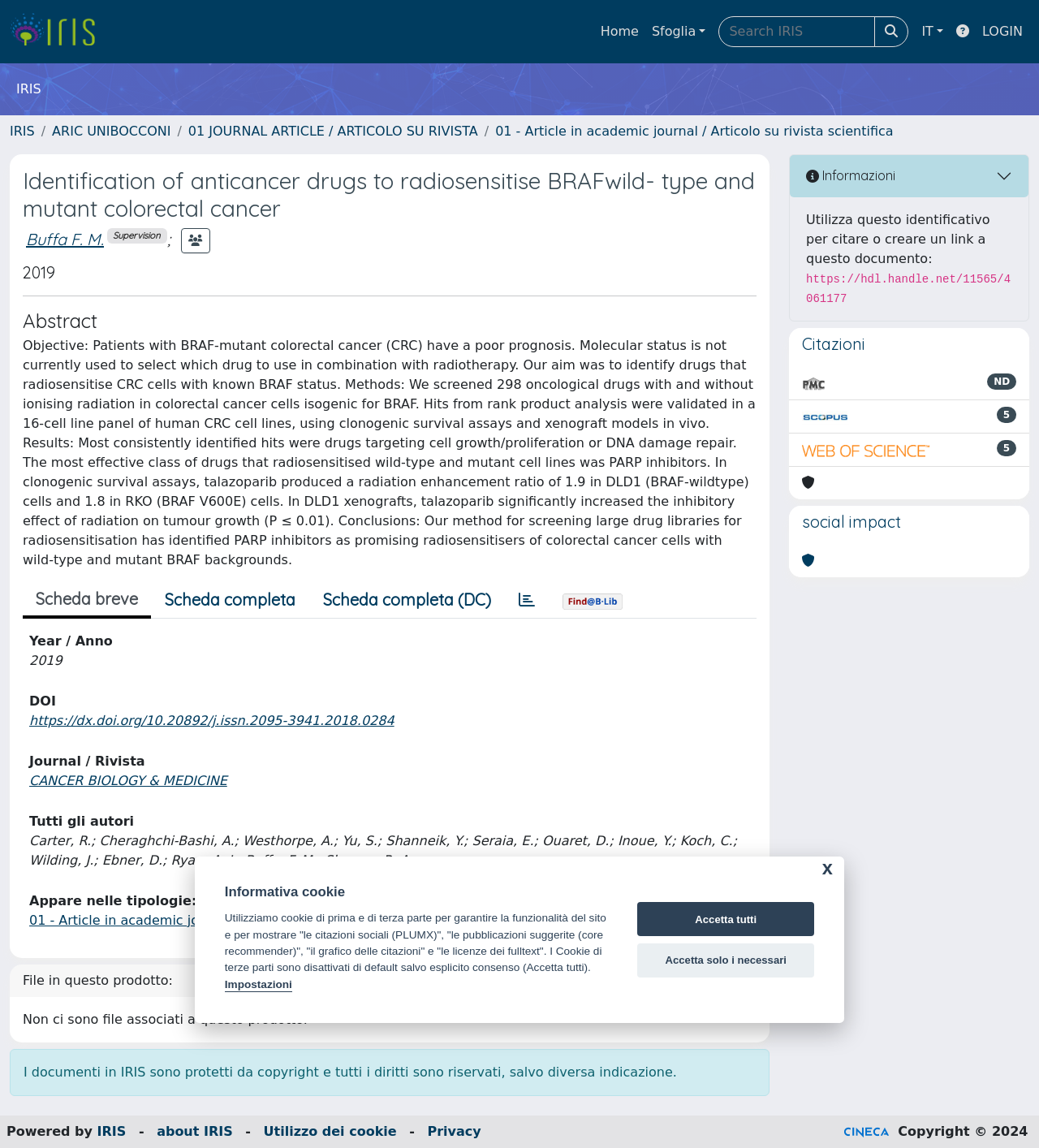What is the year of publication?
Please elaborate on the answer to the question with detailed information.

I found the year of publication in the 'Year / Anno' section, which says '2019'.